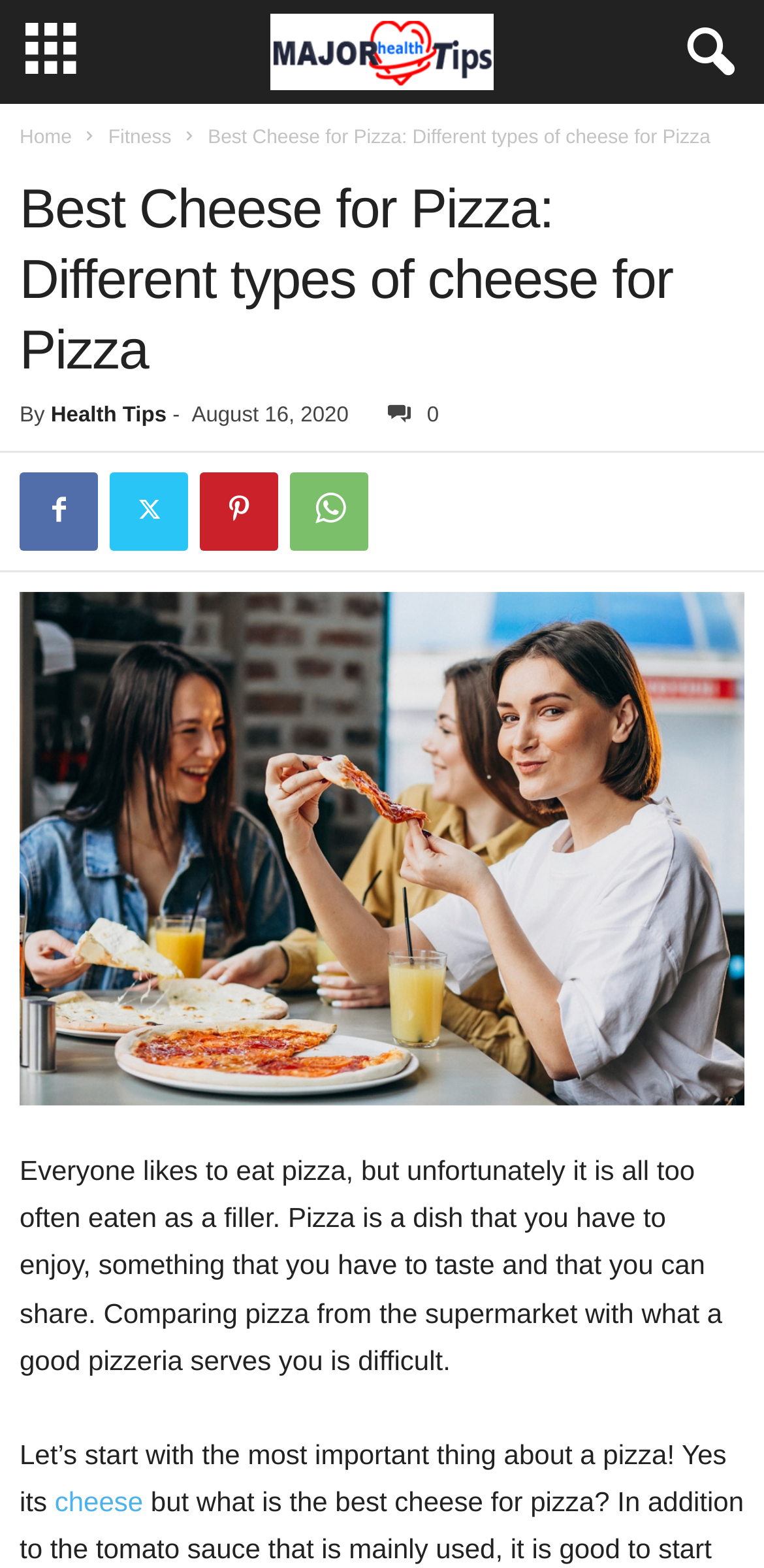Bounding box coordinates are specified in the format (top-left x, top-left y, bottom-right x, bottom-right y). All values are floating point numbers bounded between 0 and 1. Please provide the bounding box coordinate of the region this sentence describes: Health Tips

[0.066, 0.258, 0.218, 0.272]